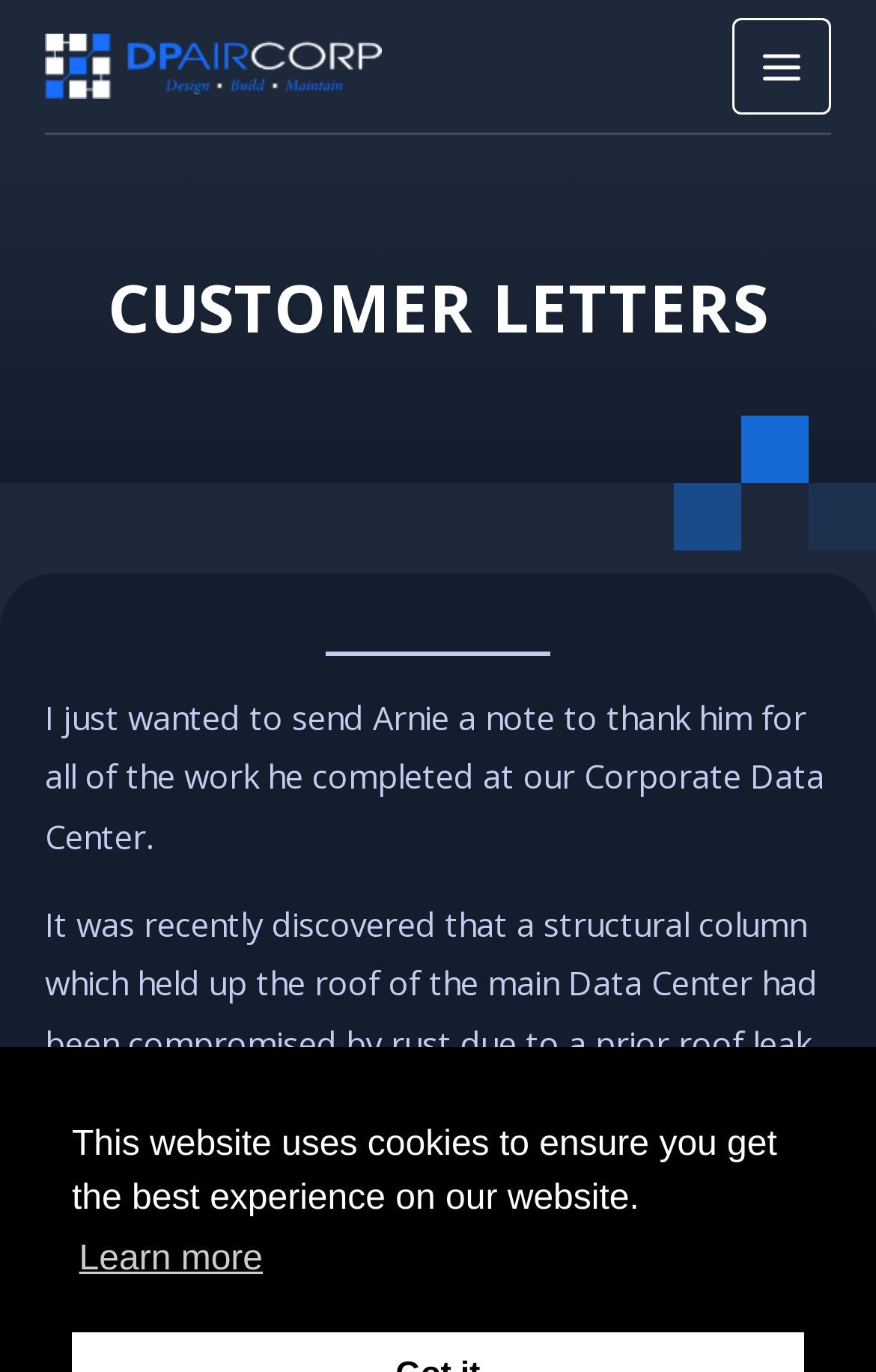Use the details in the image to answer the question thoroughly: 
What is the purpose of the main menu button?

The main menu button is located at the top right corner of the webpage, and it has an image with no text. Since it is a button and has an 'expanded' property, it is likely used to expand or collapse the main menu.